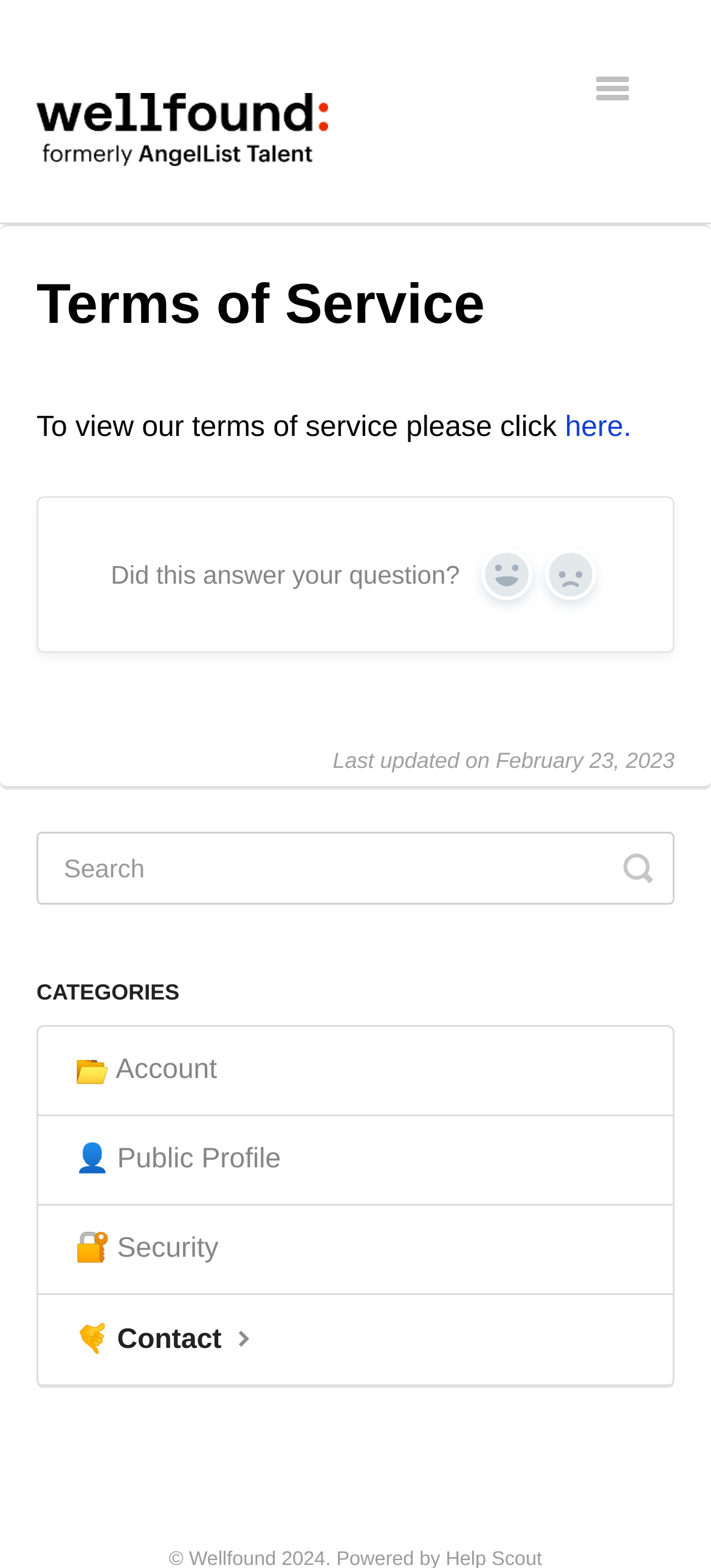Specify the bounding box coordinates of the element's region that should be clicked to achieve the following instruction: "Click on the Yes button". The bounding box coordinates consist of four float numbers between 0 and 1, in the format [left, top, right, bottom].

[0.677, 0.35, 0.749, 0.382]